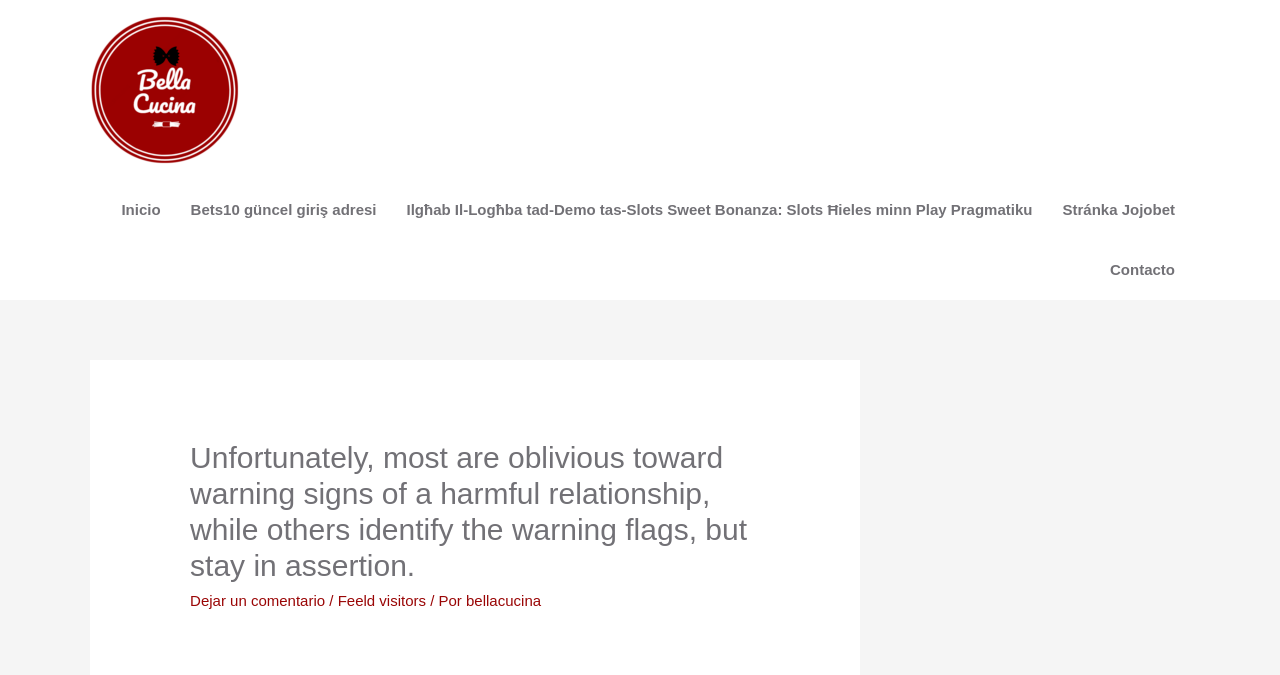Please provide the bounding box coordinate of the region that matches the element description: Bets10 güncel giriş adresi. Coordinates should be in the format (top-left x, top-left y, bottom-right x, bottom-right y) and all values should be between 0 and 1.

[0.137, 0.267, 0.306, 0.356]